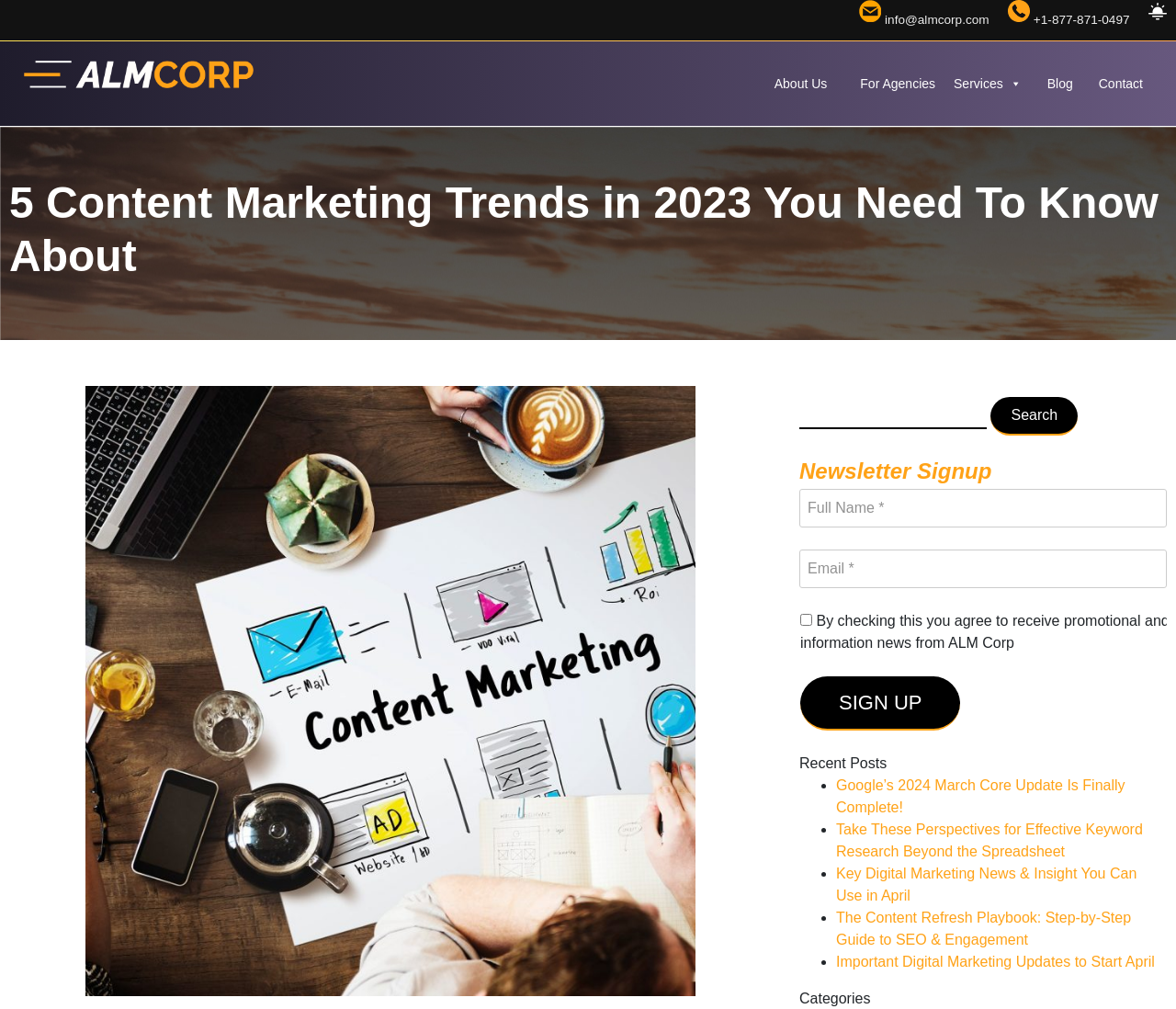What is the phone number to contact ALM Corp?
From the image, respond with a single word or phrase.

+1-877-871-0497